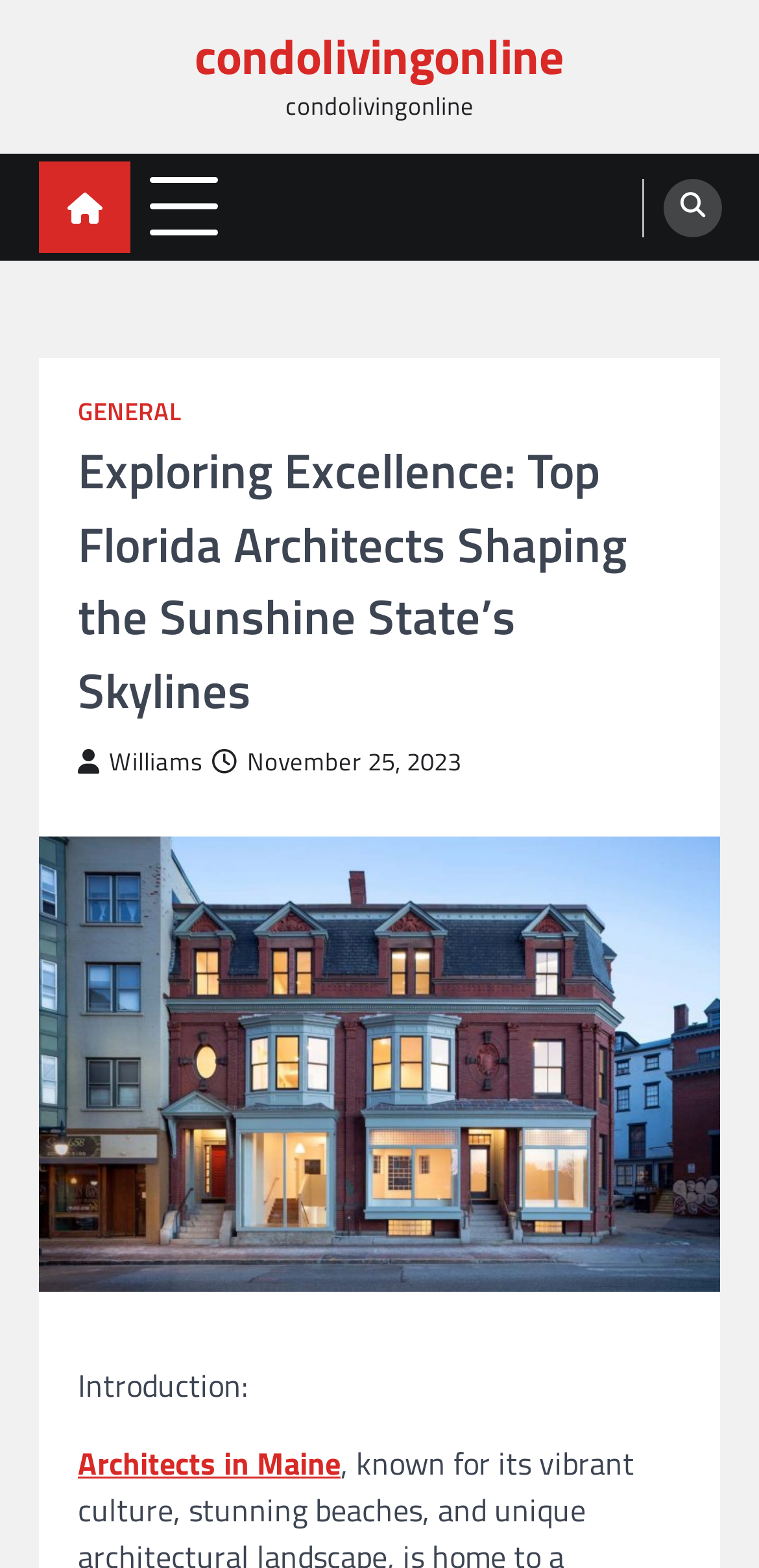What is the state mentioned in the introduction?
Could you answer the question in a detailed manner, providing as much information as possible?

The introduction text starts with 'Architects in Maine', which indicates that the state being referred to is Maine.